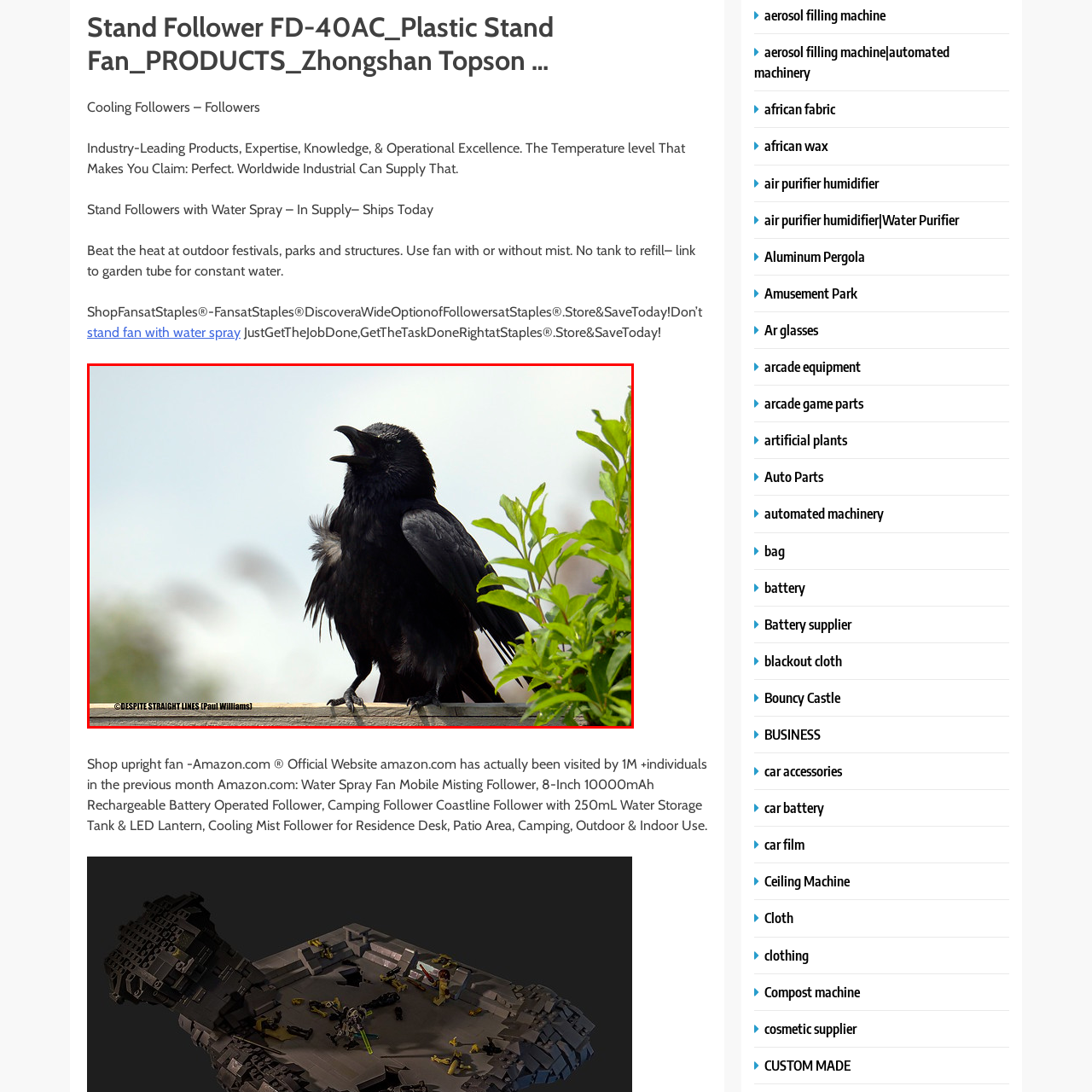View the part of the image marked by the red boundary and provide a one-word or short phrase answer to this question: 
What color are the leaves surrounding the crow?

Green